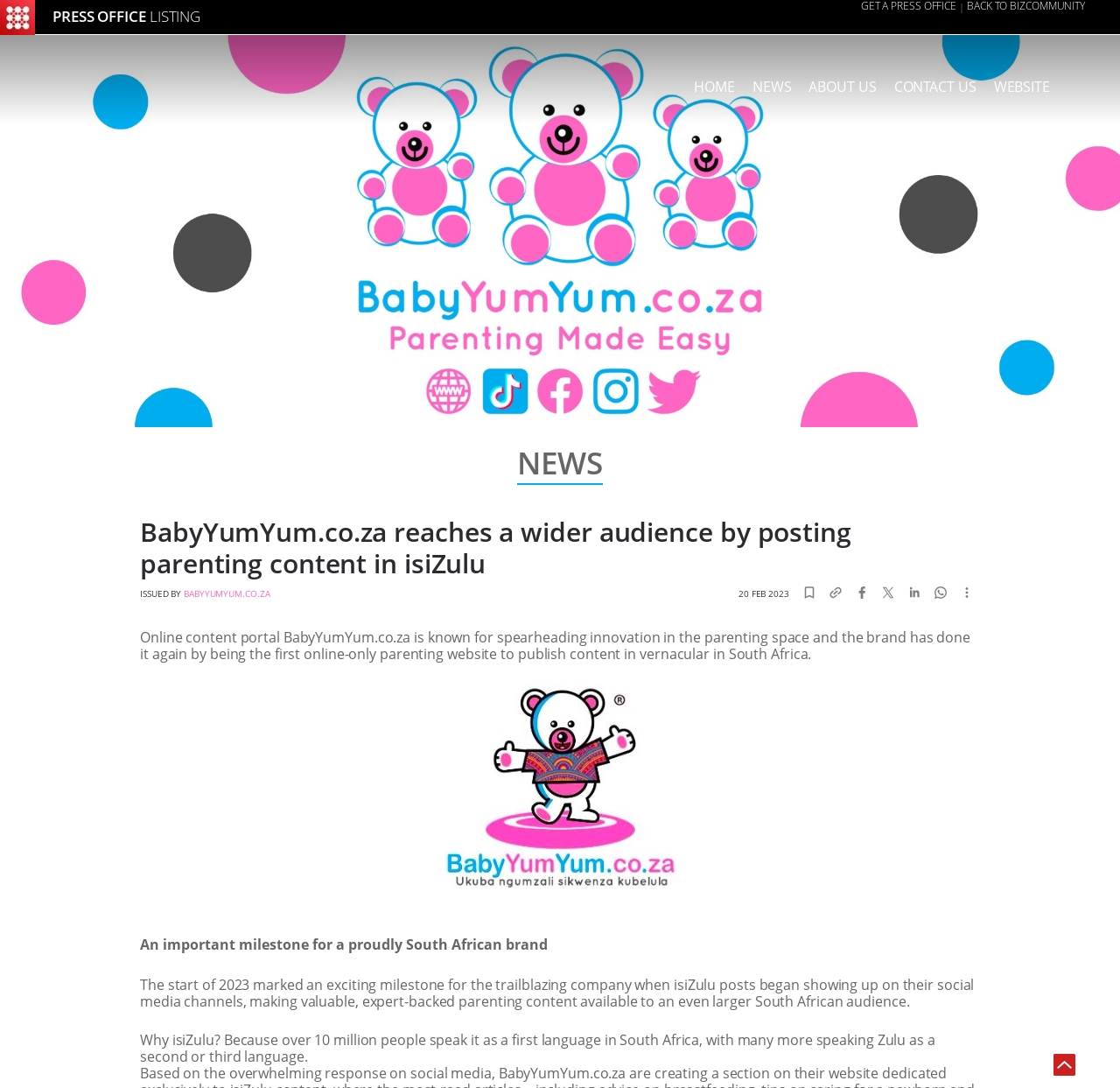Provide the bounding box coordinates of the section that needs to be clicked to accomplish the following instruction: "Click on the 'GET A PRESS OFFICE' link."

[0.769, 0.0, 0.854, 0.012]